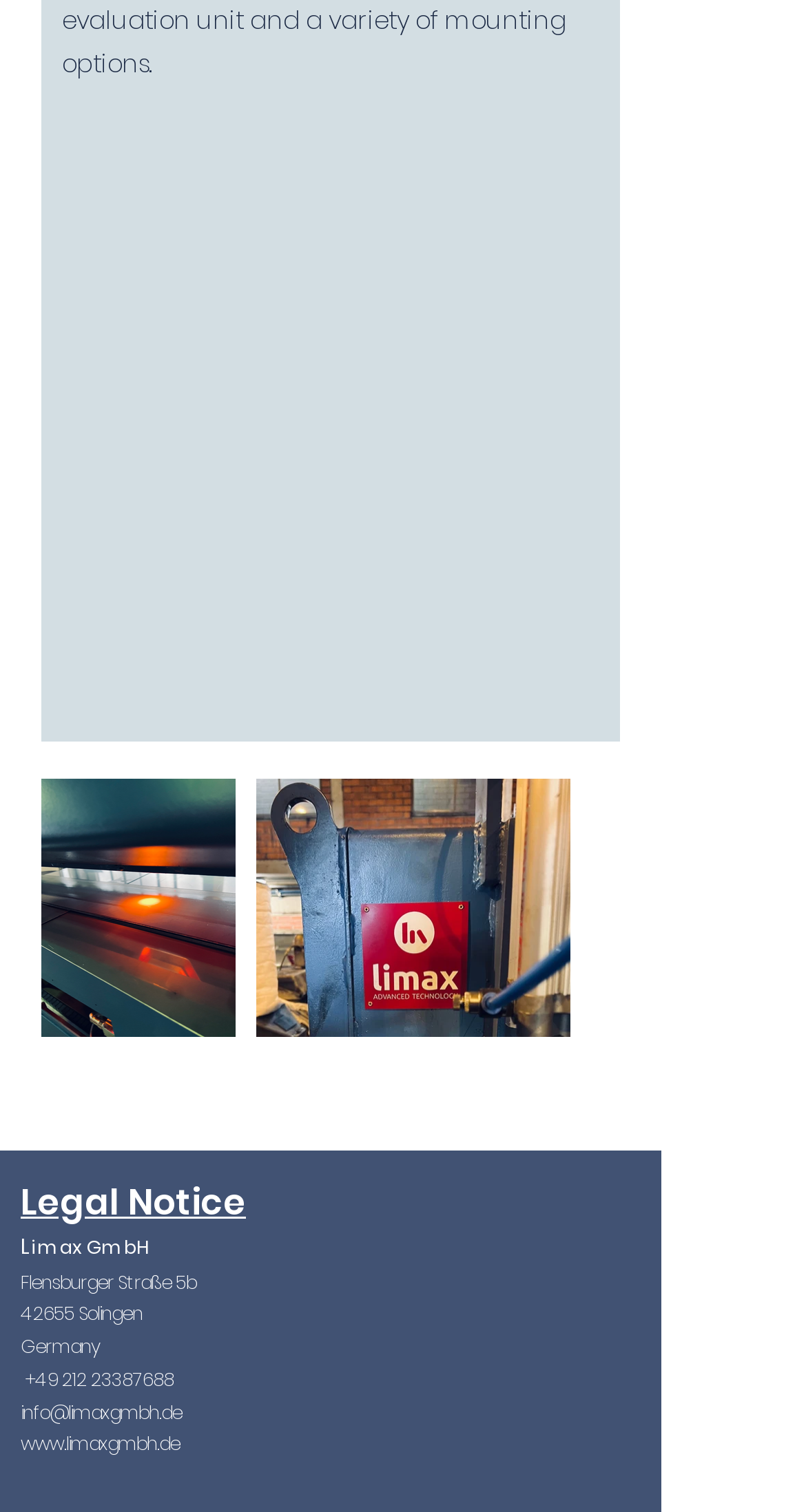What is the company name?
Based on the screenshot, provide a one-word or short-phrase response.

imax GmbH